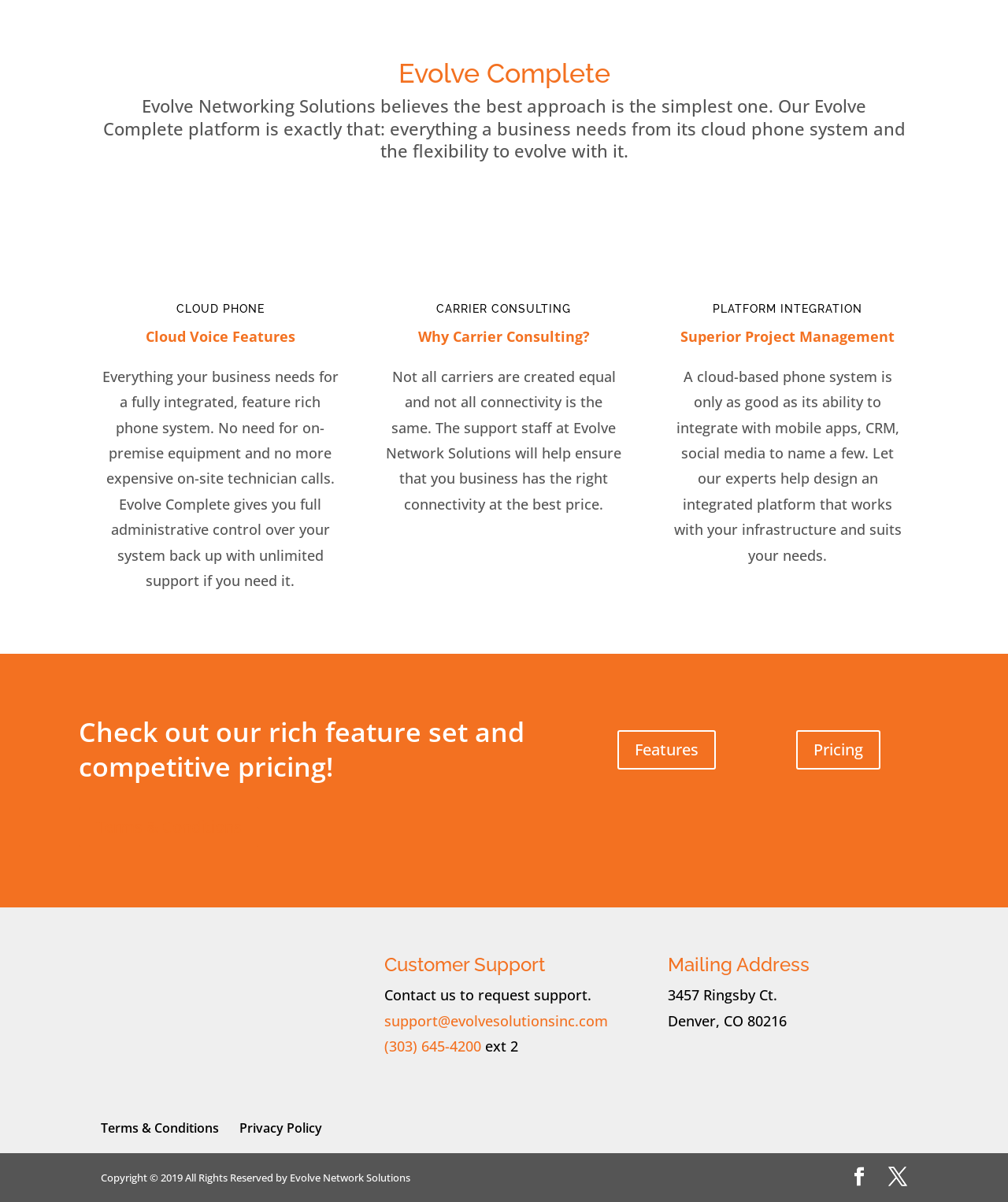What is the purpose of Carrier Consulting?
Look at the image and answer the question with a single word or phrase.

To ensure the right connectivity at the best price